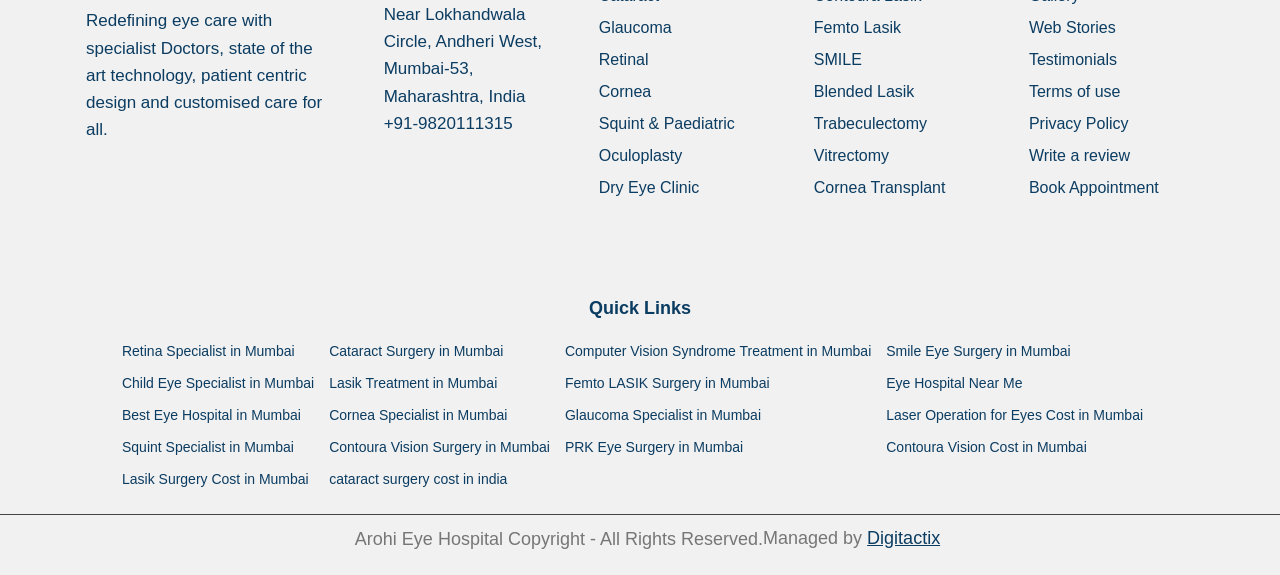Identify the bounding box coordinates for the element that needs to be clicked to fulfill this instruction: "Read about Retina Specialist in Mumbai". Provide the coordinates in the format of four float numbers between 0 and 1: [left, top, right, bottom].

[0.095, 0.57, 0.242, 0.624]